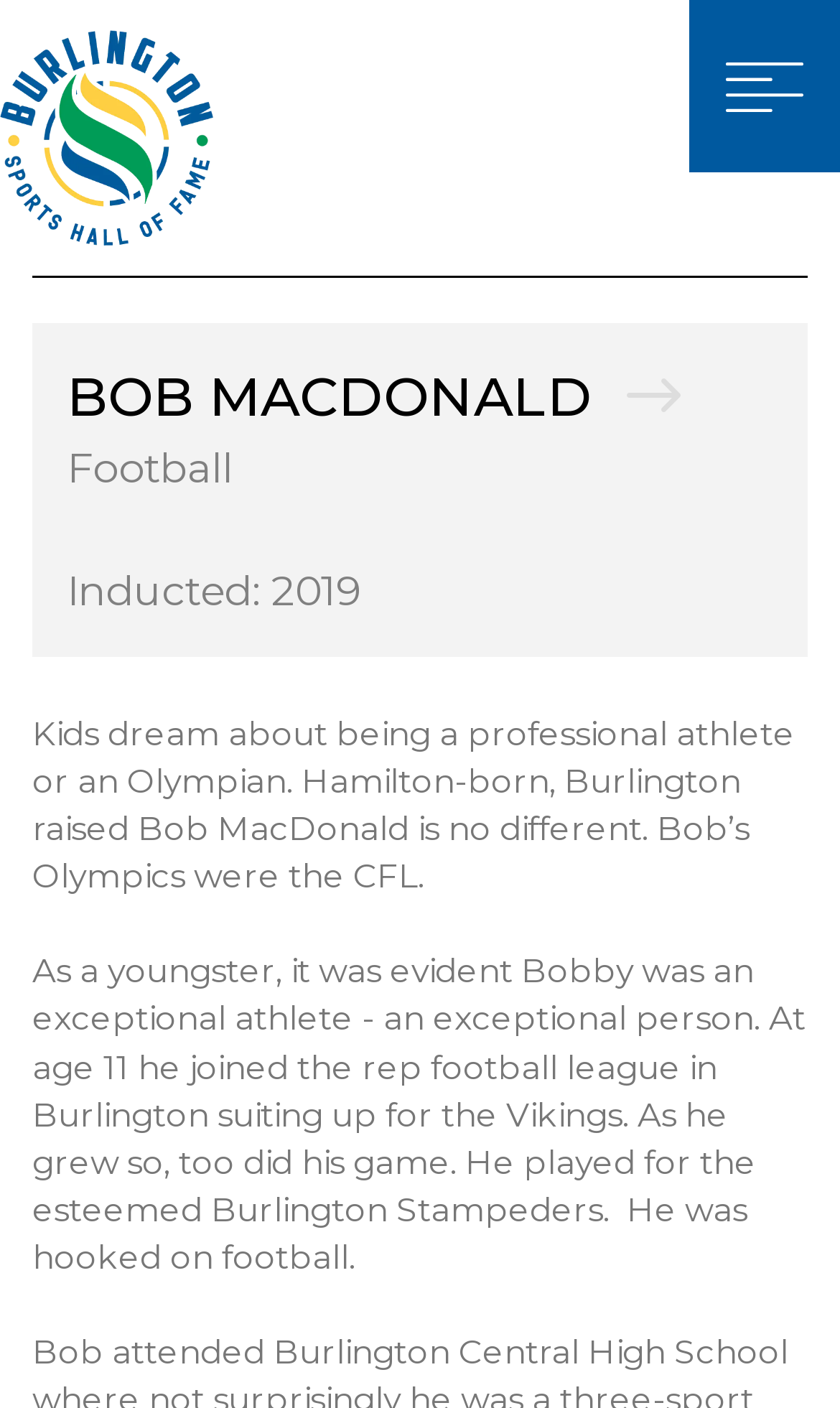Given the element description, predict the bounding box coordinates in the format (top-left x, top-left y, bottom-right x, bottom-right y). Make sure all values are between 0 and 1. Here is the element description: name="c0$guC$c$r0$guC$c$r0$guC$c$r0$guC$c$r1$guC$c$gdrMenu$ctl00$btnMobileMenu"

[0.705, 0.002, 0.962, 0.012]